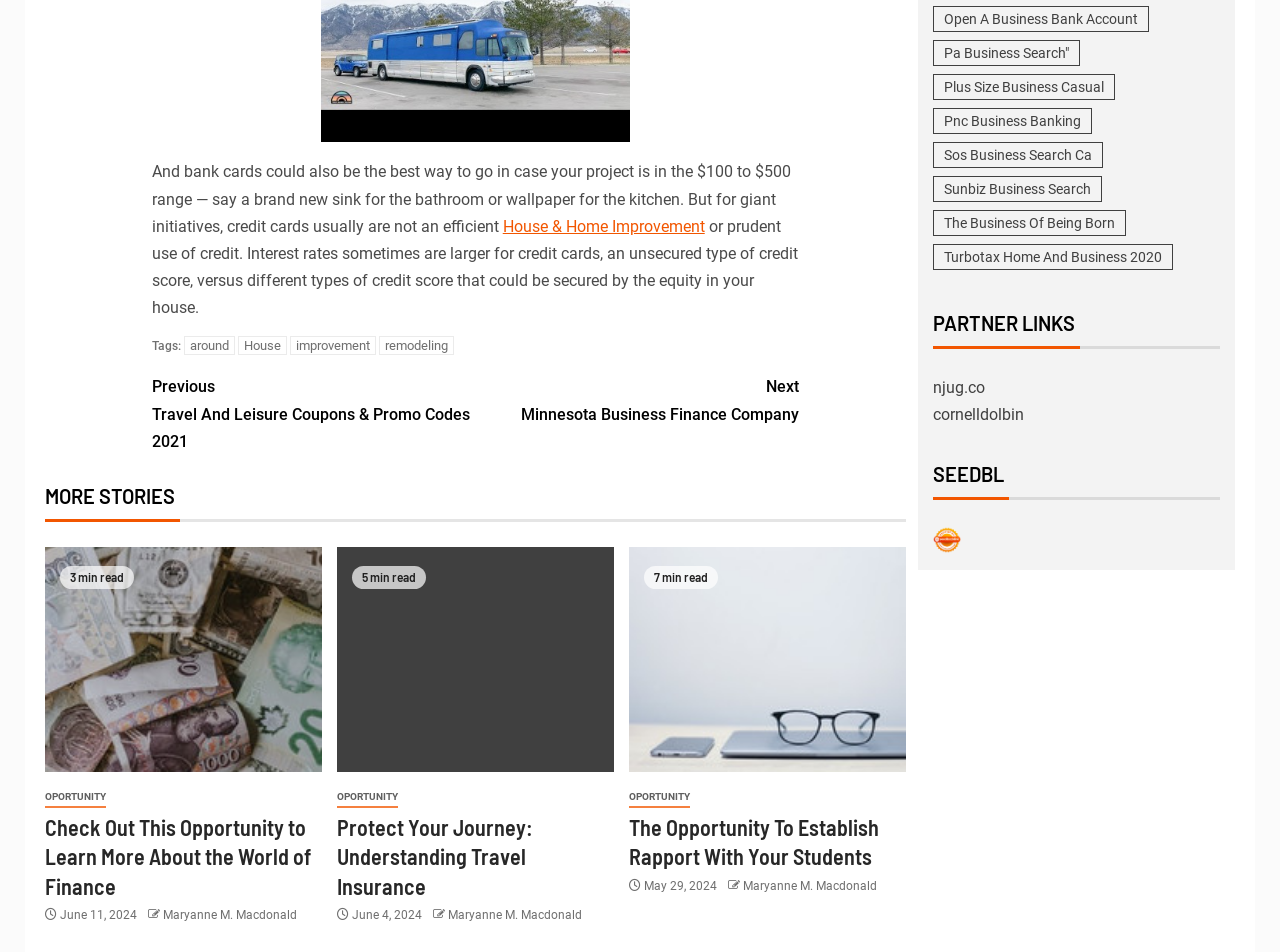Answer the question in a single word or phrase:
How many minutes does it take to read the second article?

3 min